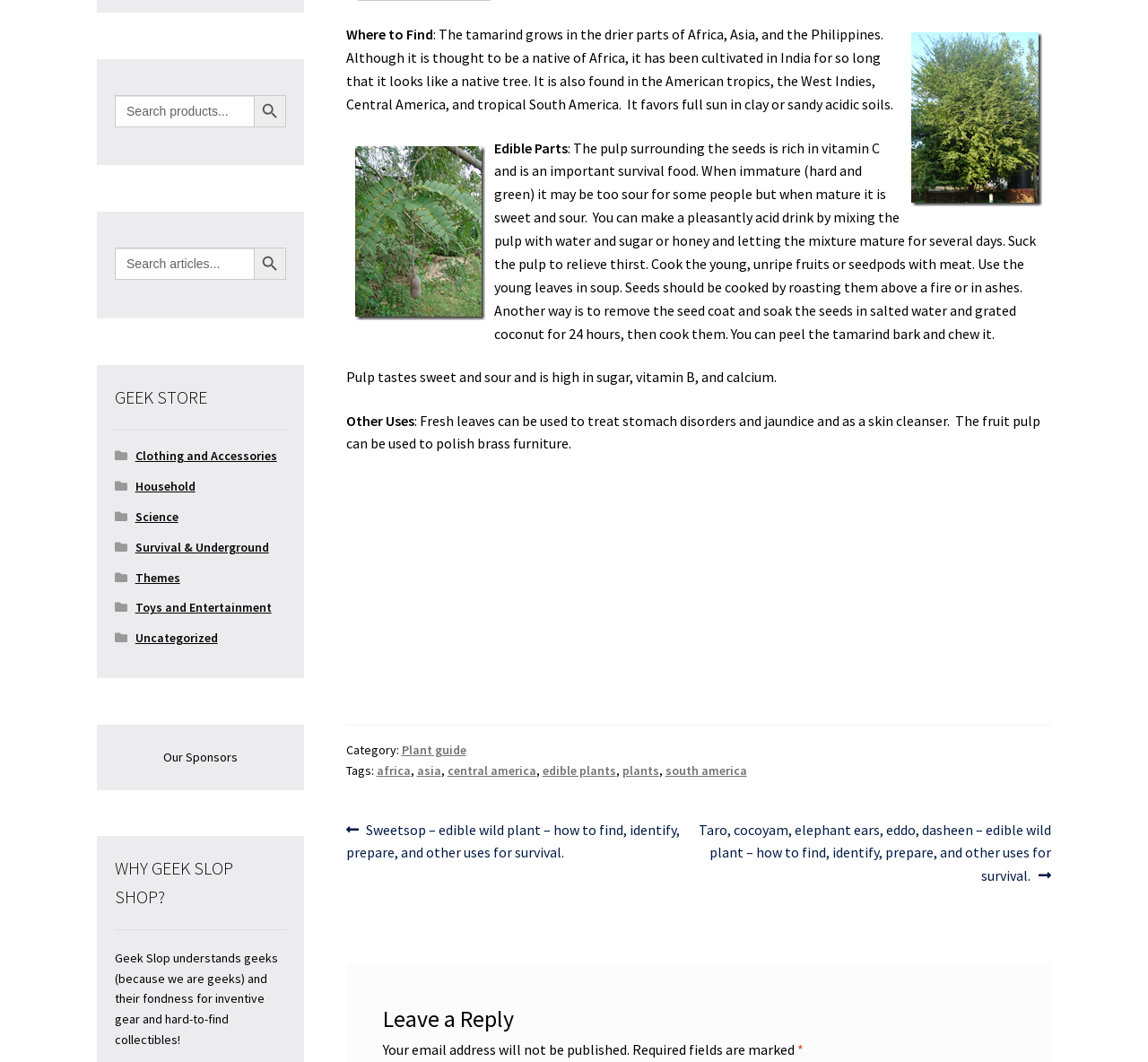How many images are there in the webpage?
Look at the image and respond with a single word or a short phrase.

7